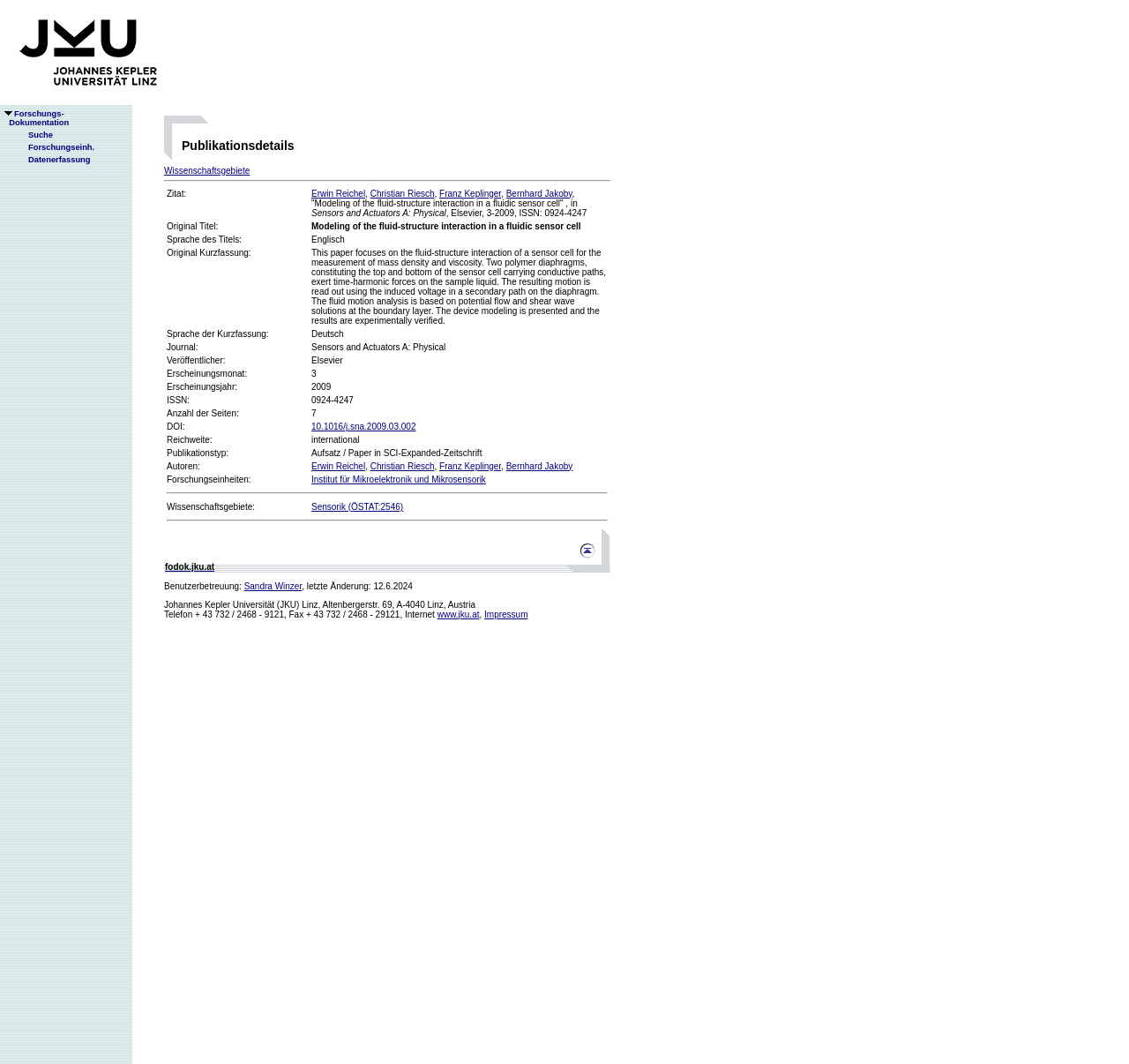Identify the bounding box coordinates of the element that should be clicked to fulfill this task: "copy the DOI". The coordinates should be provided as four float numbers between 0 and 1, i.e., [left, top, right, bottom].

[0.276, 0.396, 0.368, 0.405]